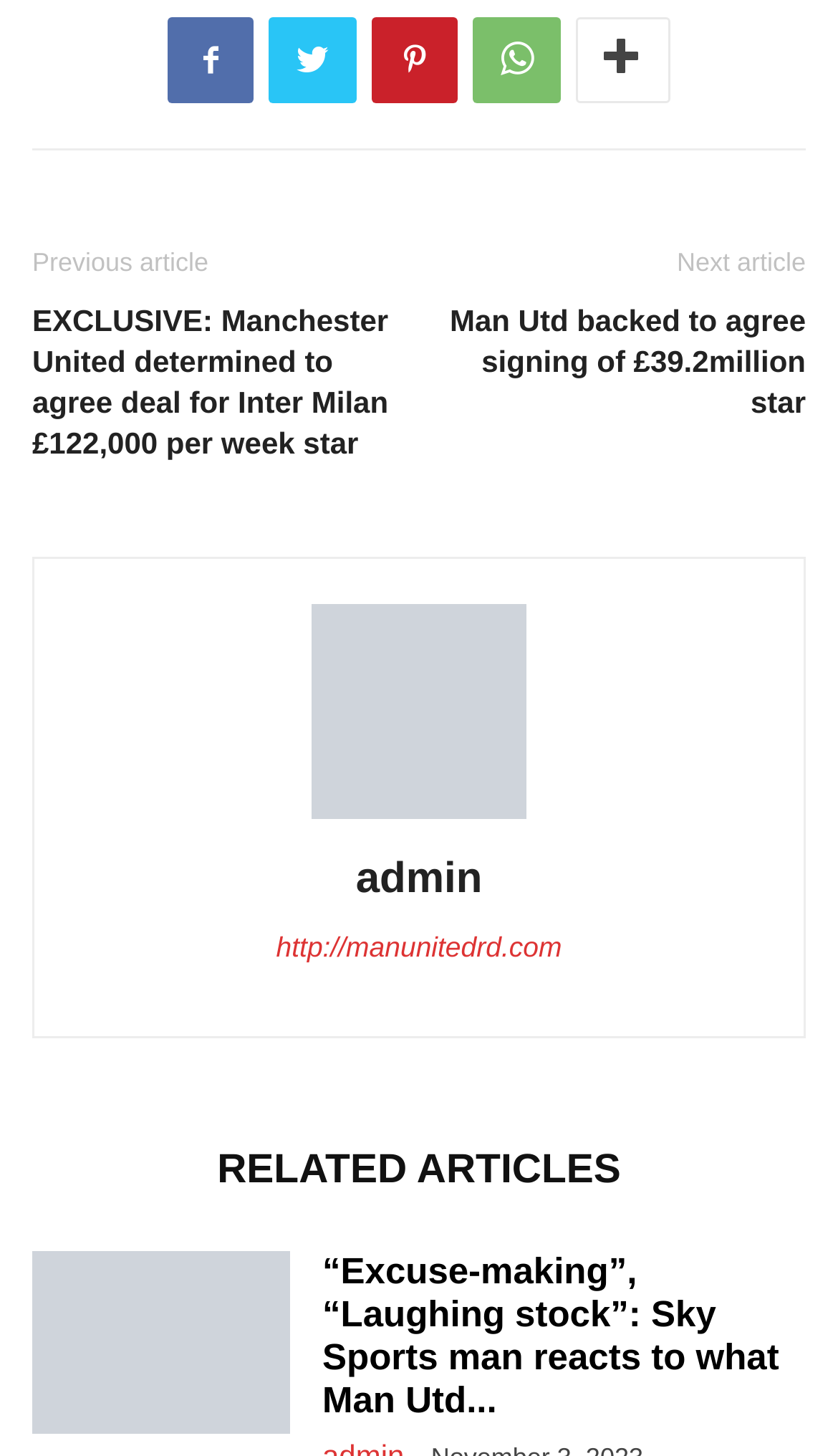Predict the bounding box coordinates of the area that should be clicked to accomplish the following instruction: "Read the article about Sky Sports man's reaction". The bounding box coordinates should consist of four float numbers between 0 and 1, i.e., [left, top, right, bottom].

[0.385, 0.859, 0.962, 0.977]